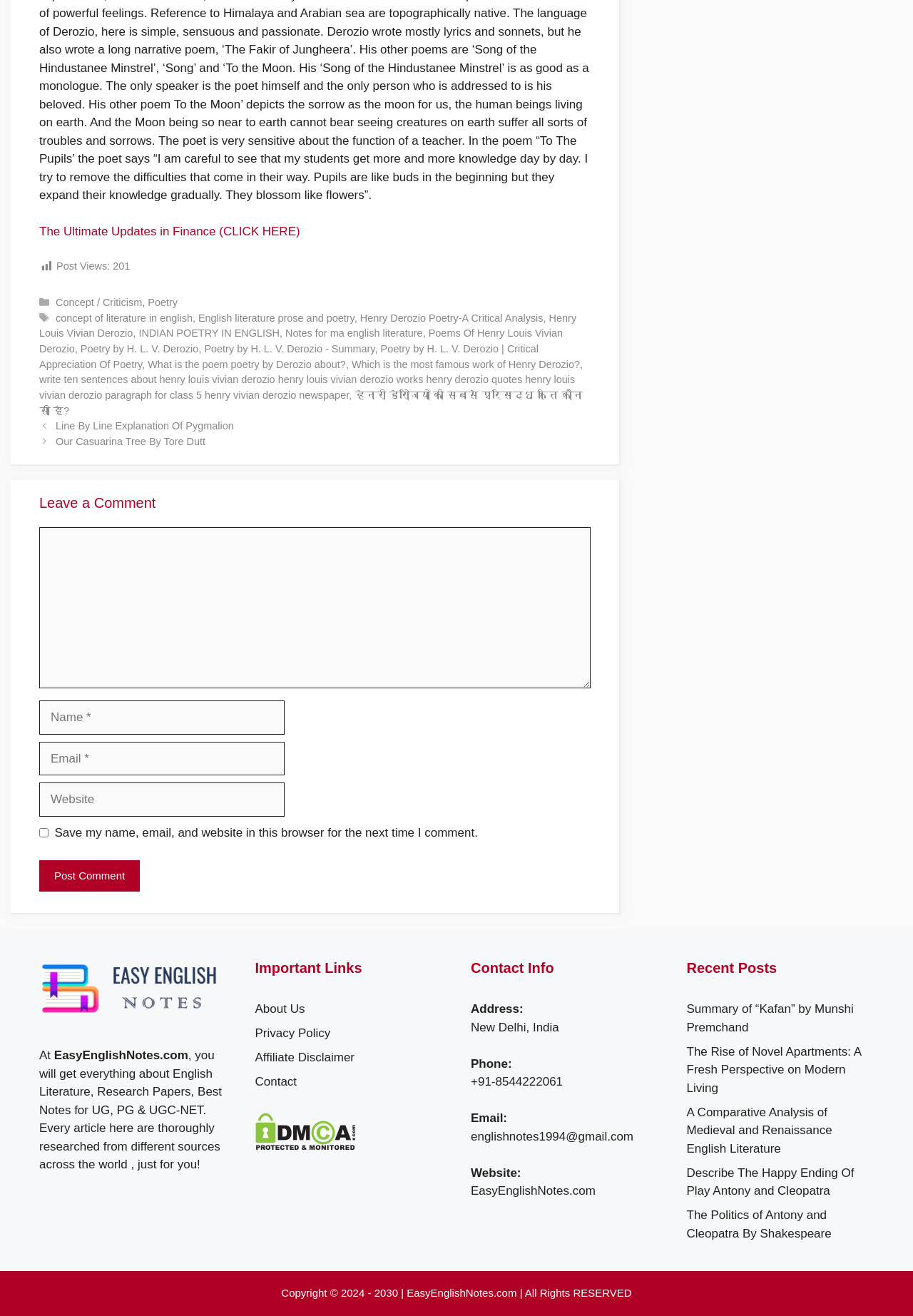Analyze the image and deliver a detailed answer to the question: What is the topic of the post?

I inferred the topic by looking at the links and text in the footer section, which mentions 'Henry Derozio Poetry-A Critical Analysis' and other related topics.